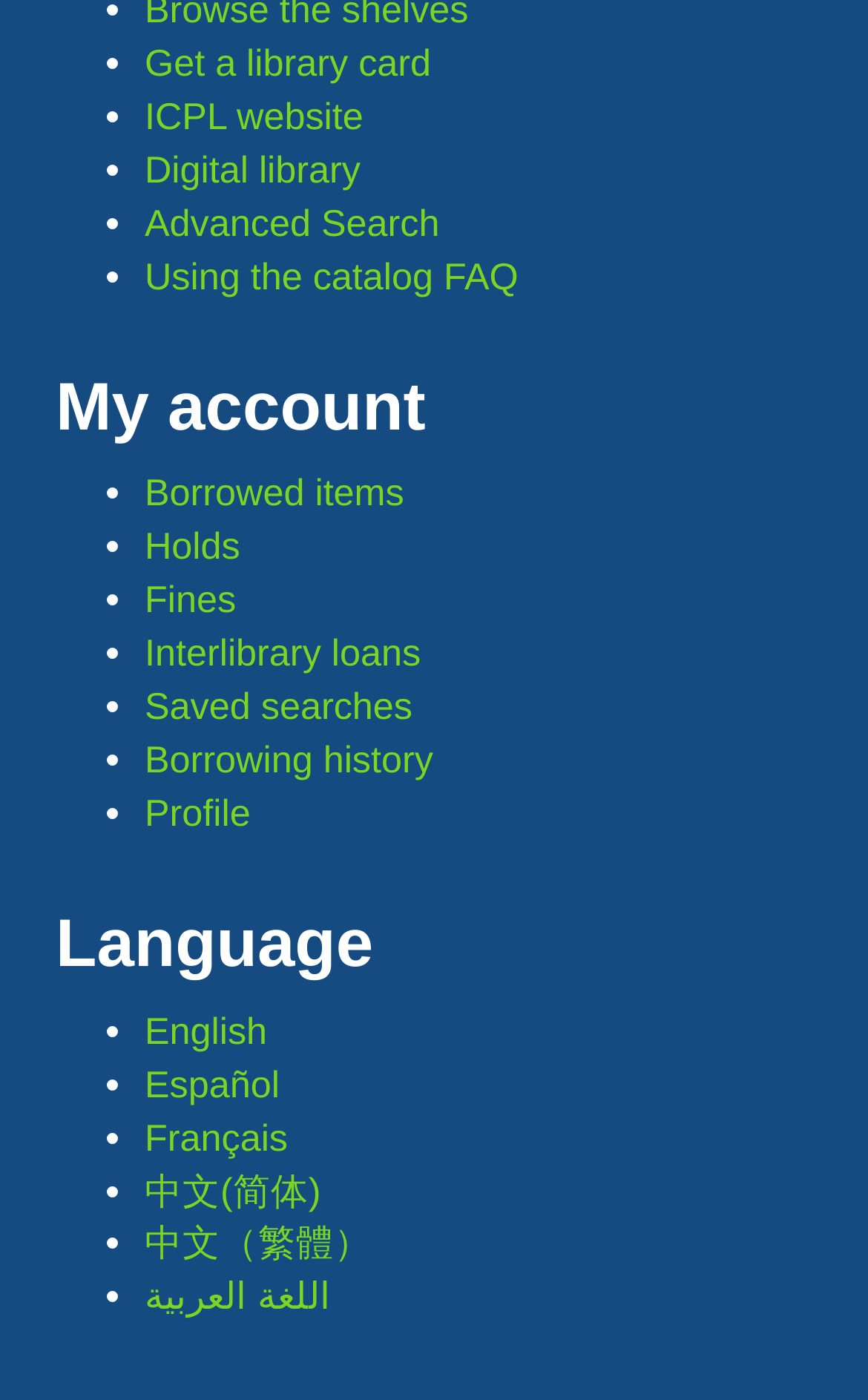How many list markers are there?
From the image, respond using a single word or phrase.

10